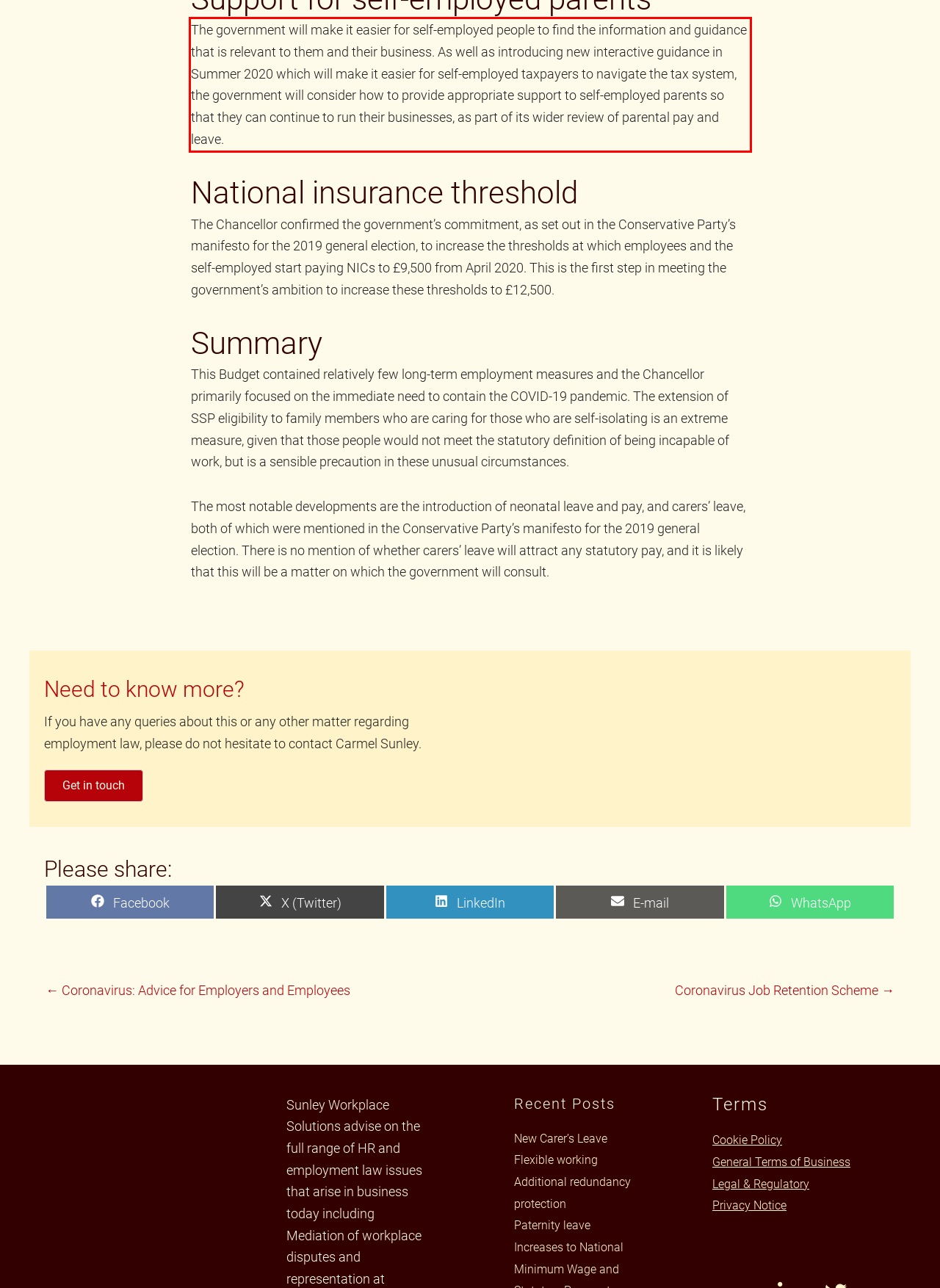Please perform OCR on the text within the red rectangle in the webpage screenshot and return the text content.

The government will make it easier for self-employed people to find the information and guidance that is relevant to them and their business. As well as introducing new interactive guidance in Summer 2020 which will make it easier for self-employed taxpayers to navigate the tax system, the government will consider how to provide appropriate support to self-employed parents so that they can continue to run their businesses, as part of its wider review of parental pay and leave.